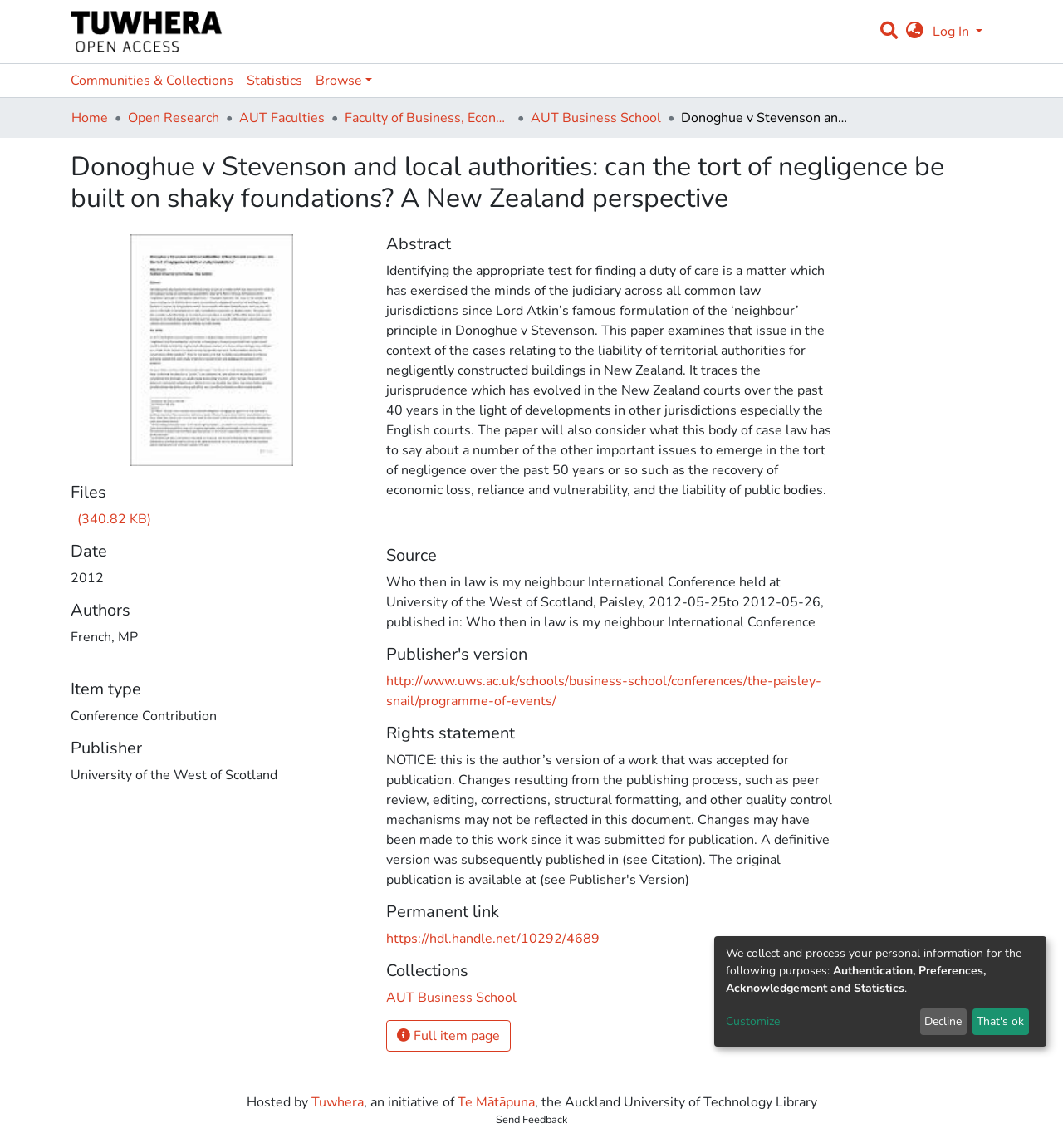What is the name of the repository?
Provide an in-depth and detailed answer to the question.

The repository logo is located at the top left corner of the webpage, and it is a clickable link. Based on its position and design, it is likely to be the logo of the repository.